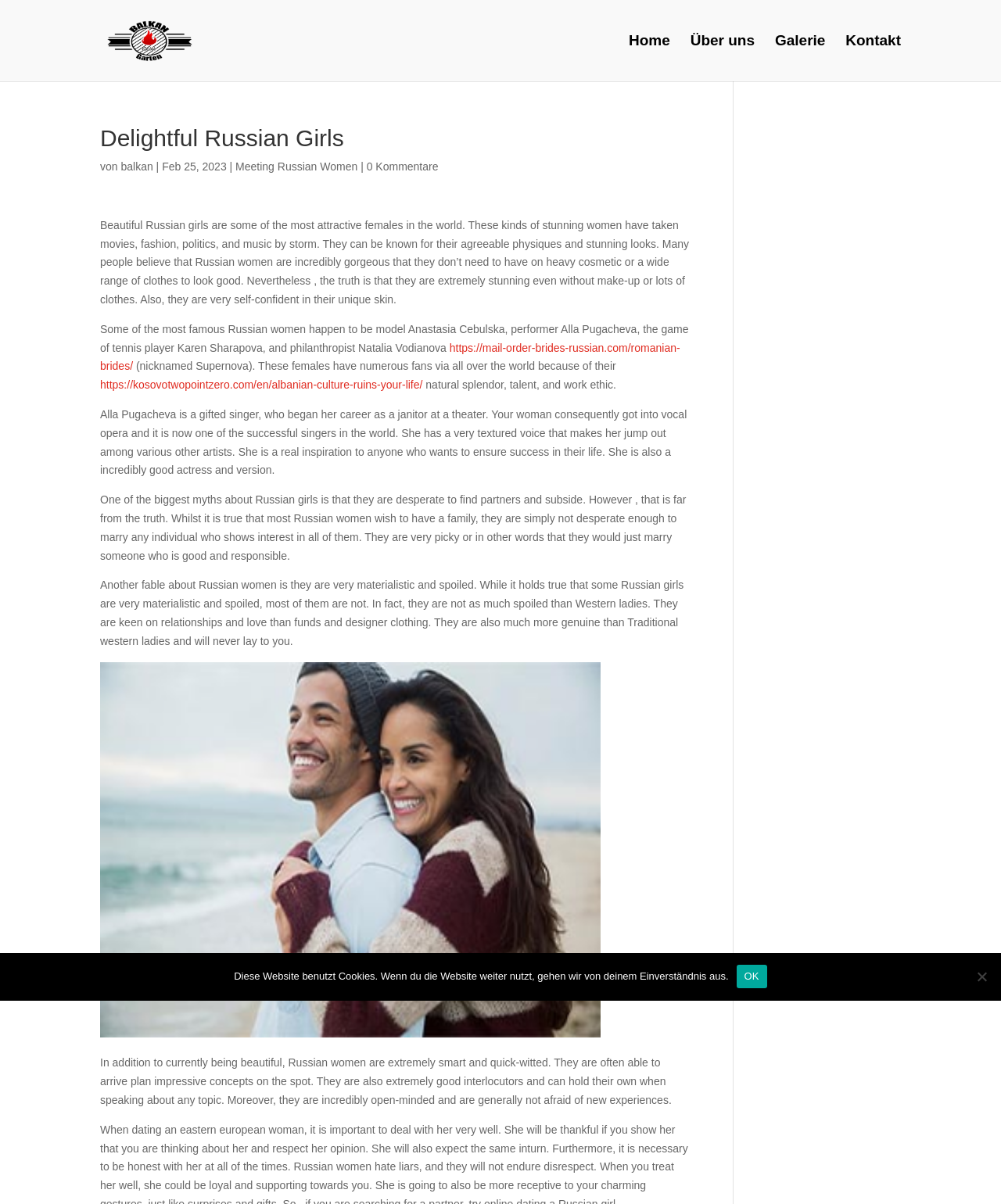How many links are there in the navigation menu?
Refer to the image and provide a one-word or short phrase answer.

4